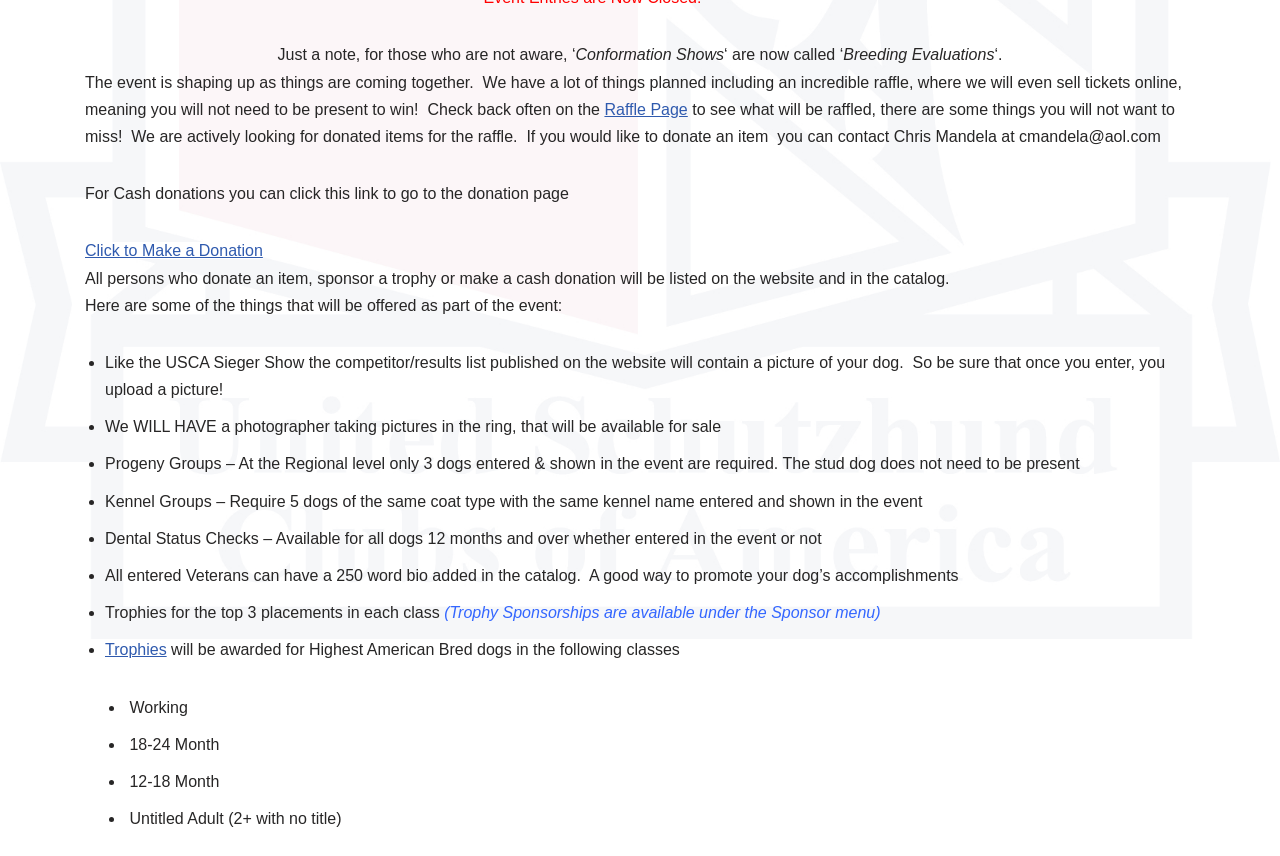Please provide the bounding box coordinates for the UI element as described: "Click to Make a Donation". The coordinates must be four floats between 0 and 1, represented as [left, top, right, bottom].

[0.066, 0.283, 0.205, 0.303]